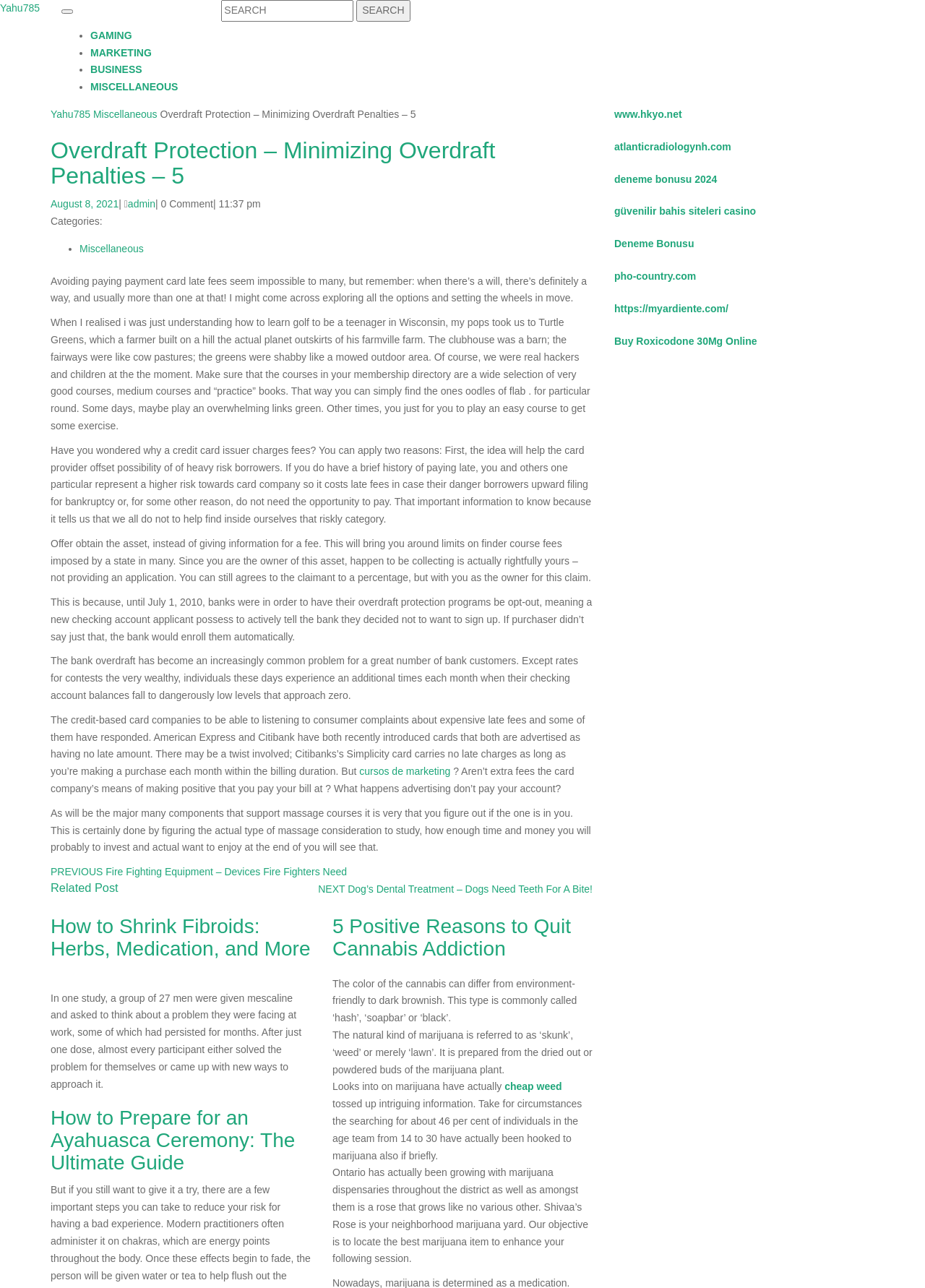What is the tone of the webpage content?
From the image, respond using a single word or phrase.

Informative